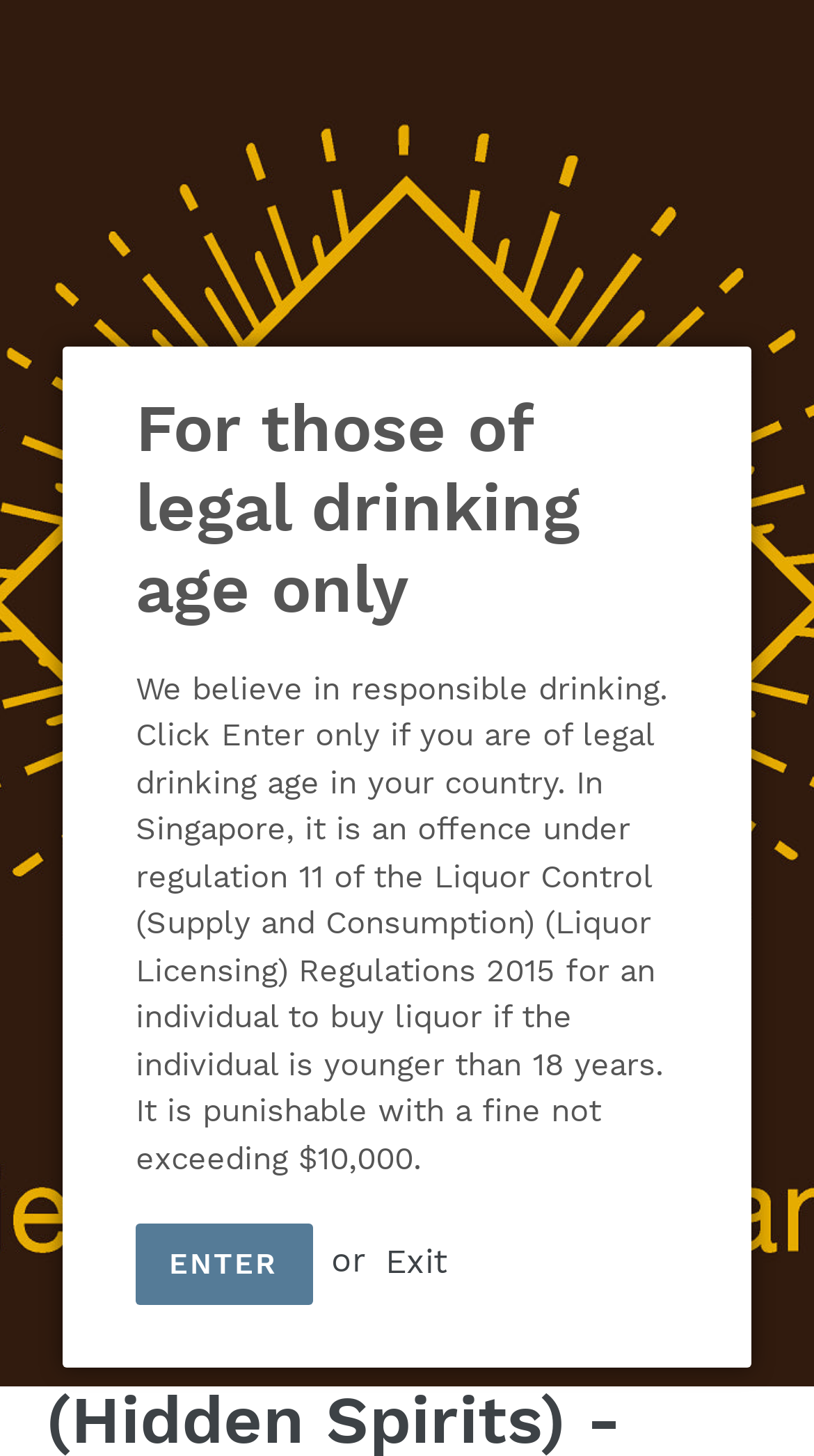Please specify the bounding box coordinates of the area that should be clicked to accomplish the following instruction: "Click Enter to proceed". The coordinates should consist of four float numbers between 0 and 1, i.e., [left, top, right, bottom].

[0.167, 0.84, 0.384, 0.896]